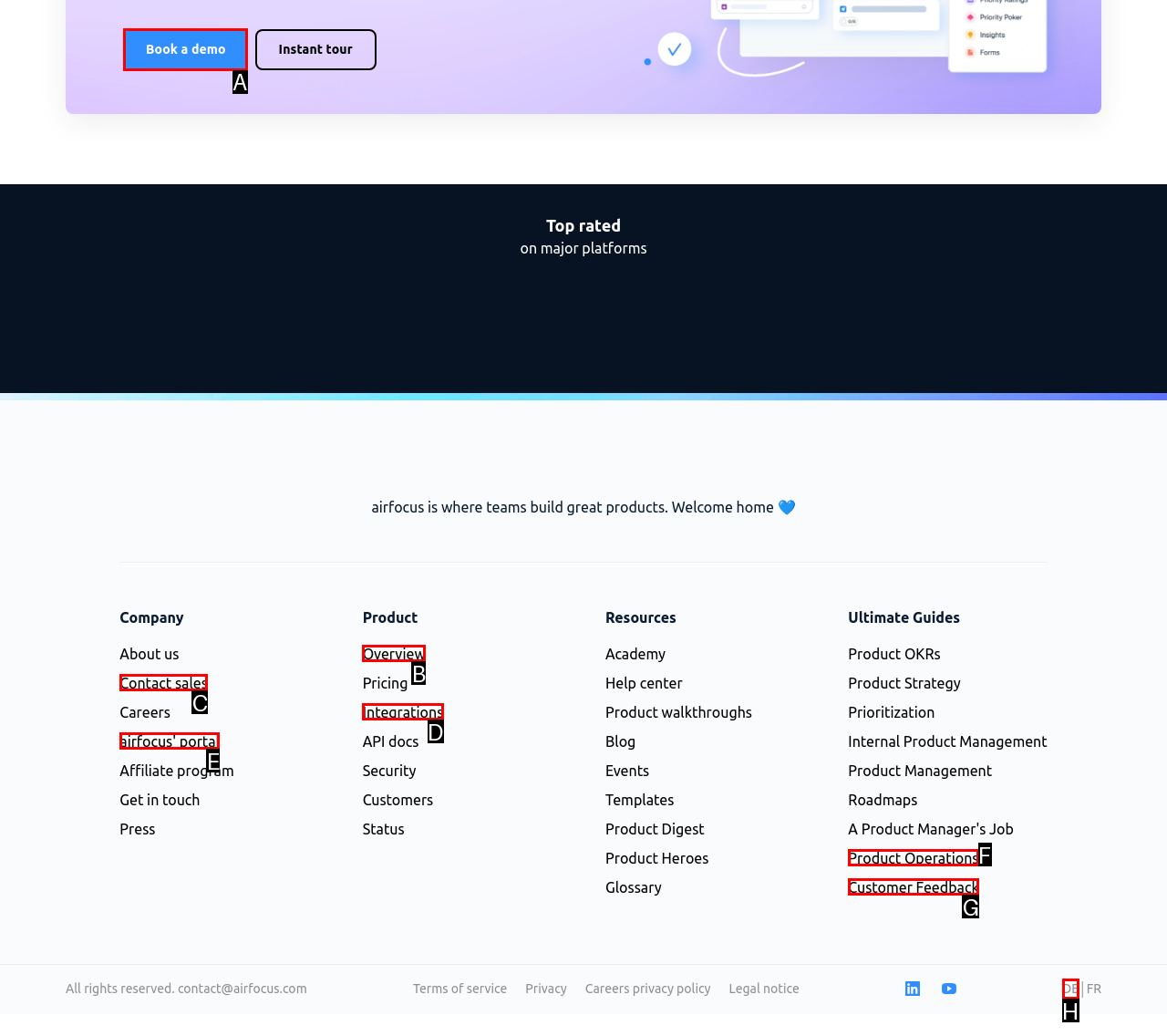Determine the correct UI element to click for this instruction: Click on Book a demo. Respond with the letter of the chosen element.

A